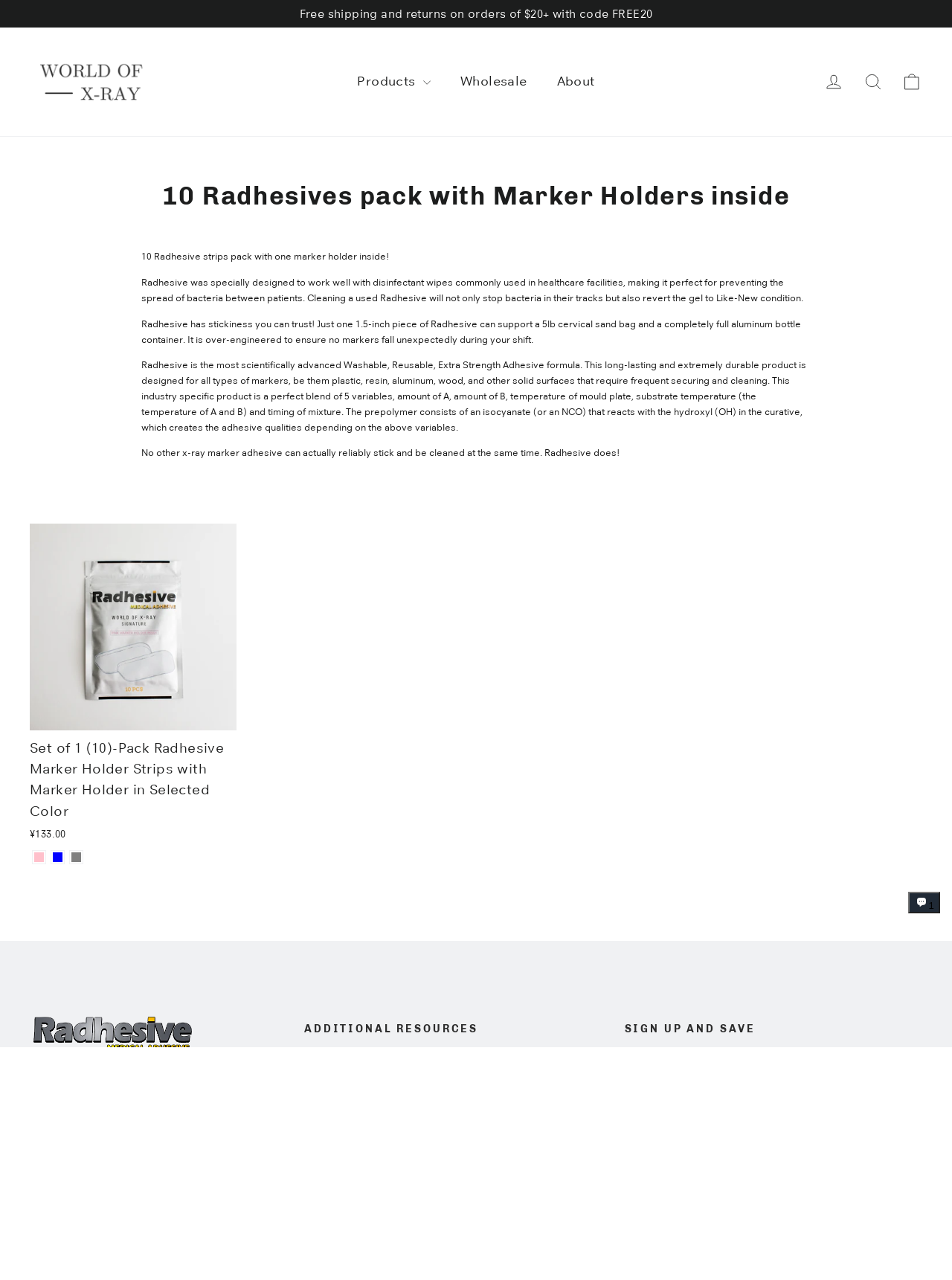Please locate the bounding box coordinates of the region I need to click to follow this instruction: "Click on the 'Log in' link".

[0.856, 0.049, 0.896, 0.078]